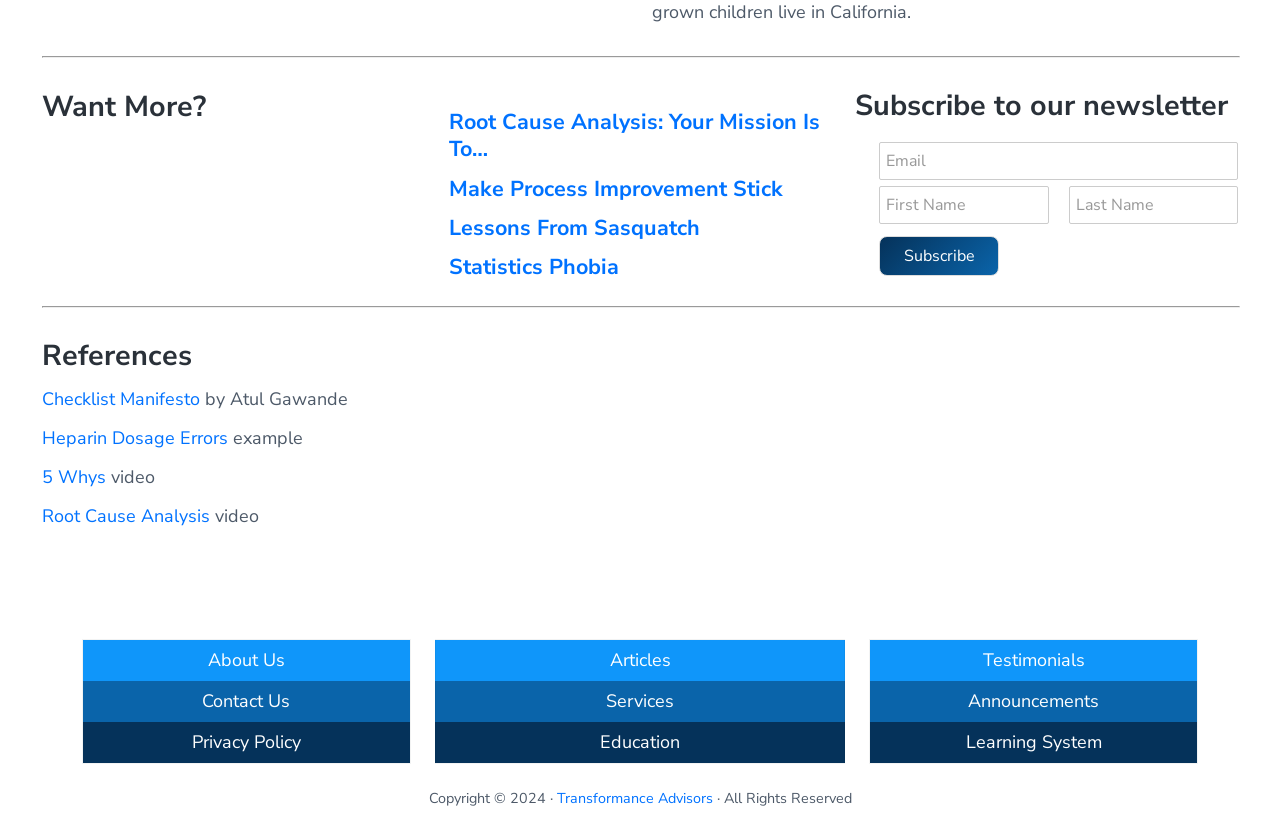Please identify the bounding box coordinates of the element I need to click to follow this instruction: "Visit the About Us page".

[0.162, 0.782, 0.223, 0.811]